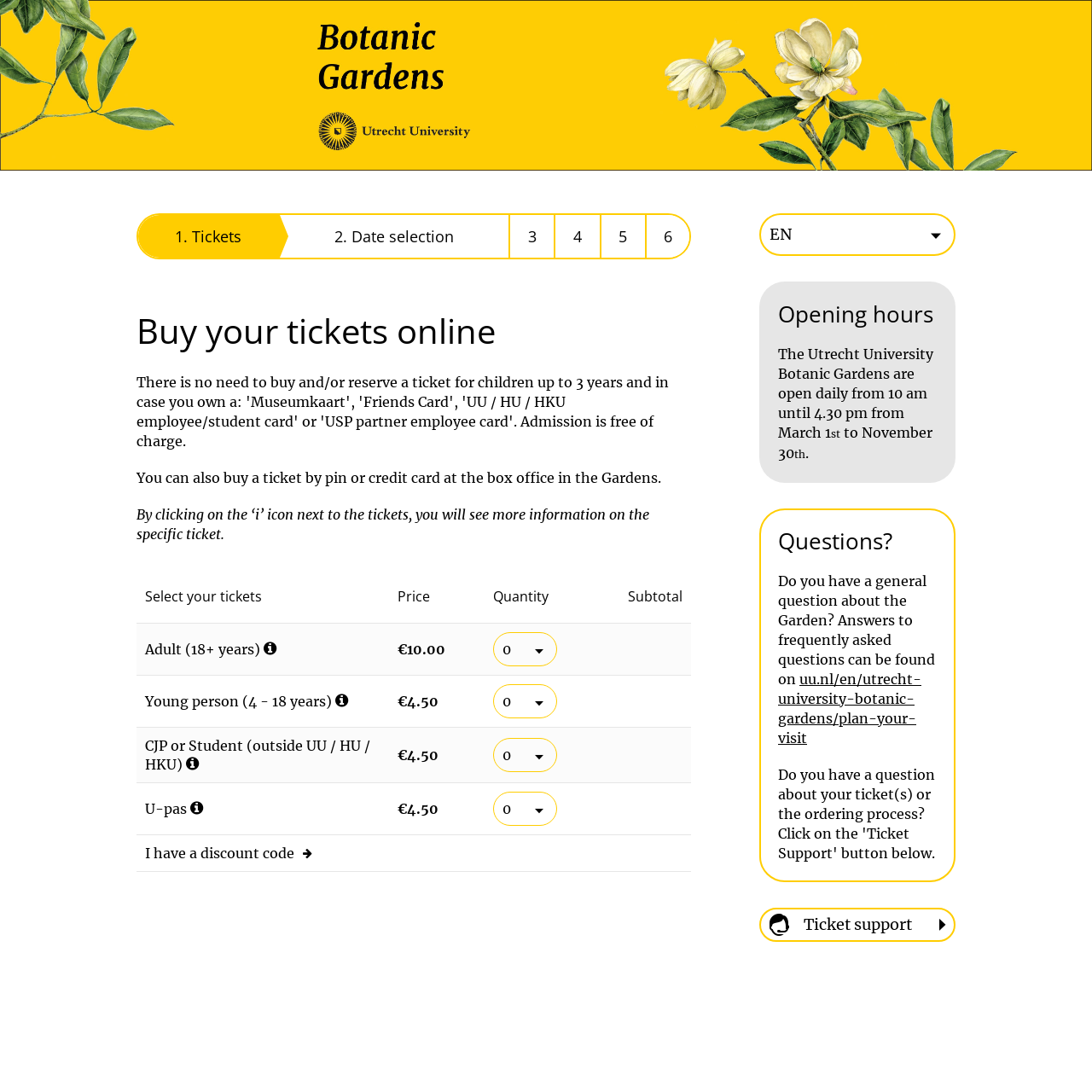What type of support is offered for ticket-related issues?
Please use the image to provide an in-depth answer to the question.

The webpage provides a link to 'Ticket support' which suggests that users can seek help with ticket-related issues.